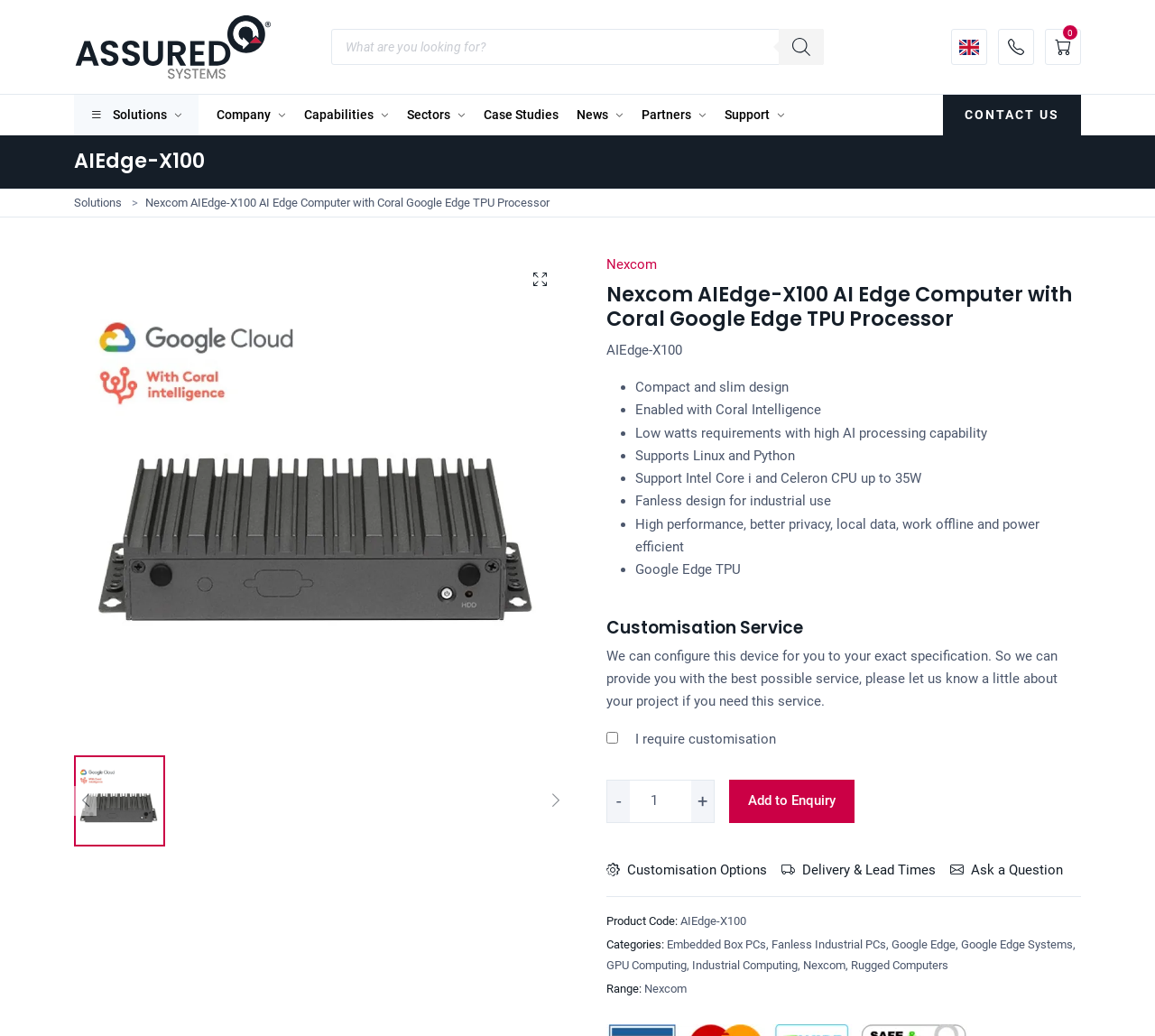Identify the bounding box coordinates of the specific part of the webpage to click to complete this instruction: "Add to enquiry".

[0.631, 0.753, 0.74, 0.794]